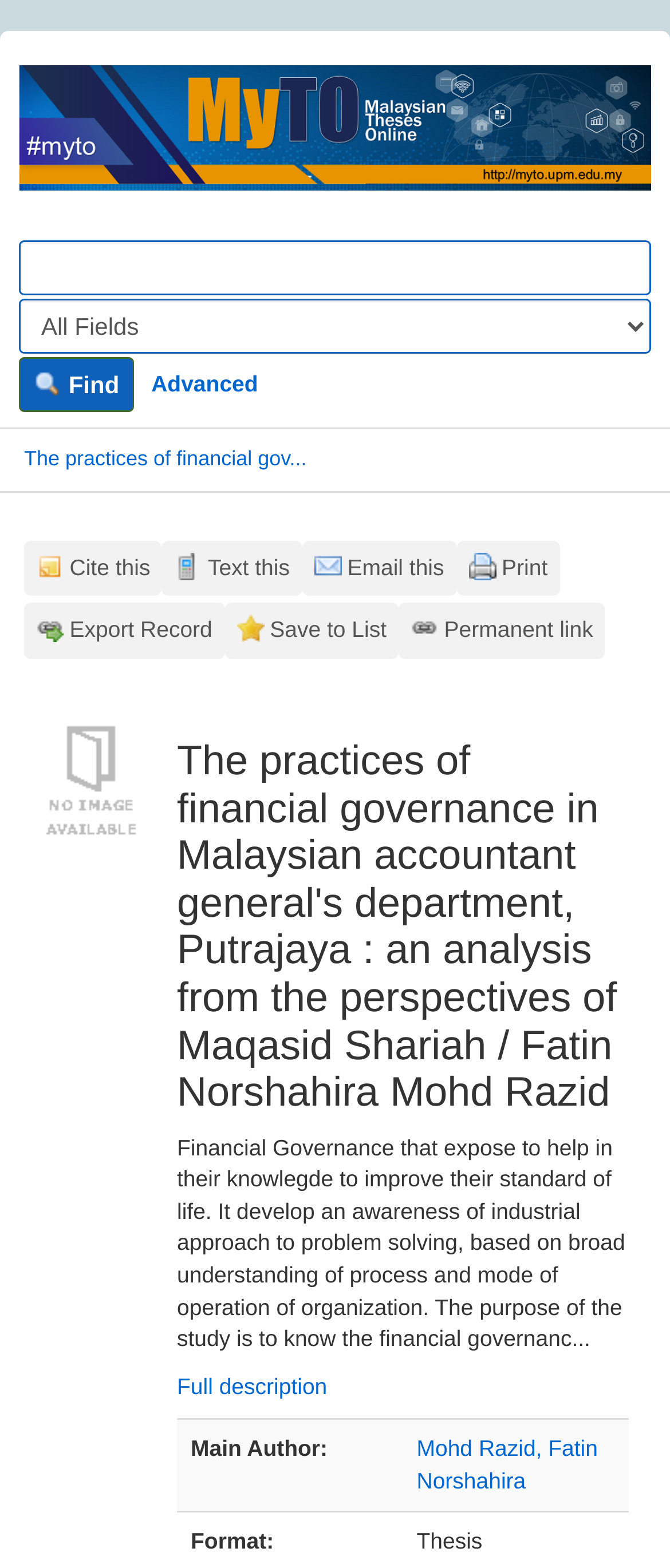Determine the heading of the webpage and extract its text content.

The practices of financial governance in Malaysian accountant general's department, Putrajaya : an analysis from the perspectives of Maqasid Shariah / Fatin Norshahira Mohd Razid